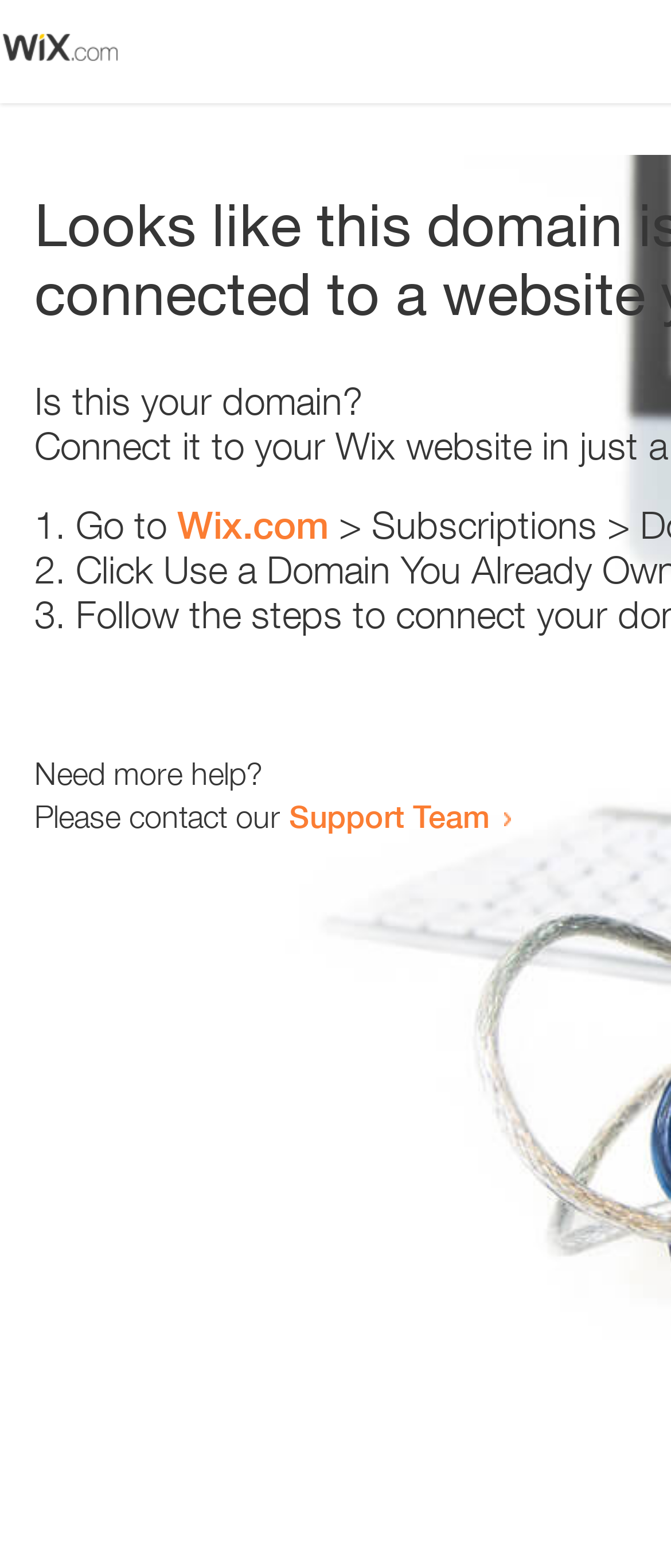What is the alternative action suggested?
Please answer the question as detailed as possible based on the image.

The webpage suggests an alternative action, which is to 'Go to Wix.com', as indicated by the text 'Go to' and the link to 'Wix.com'.